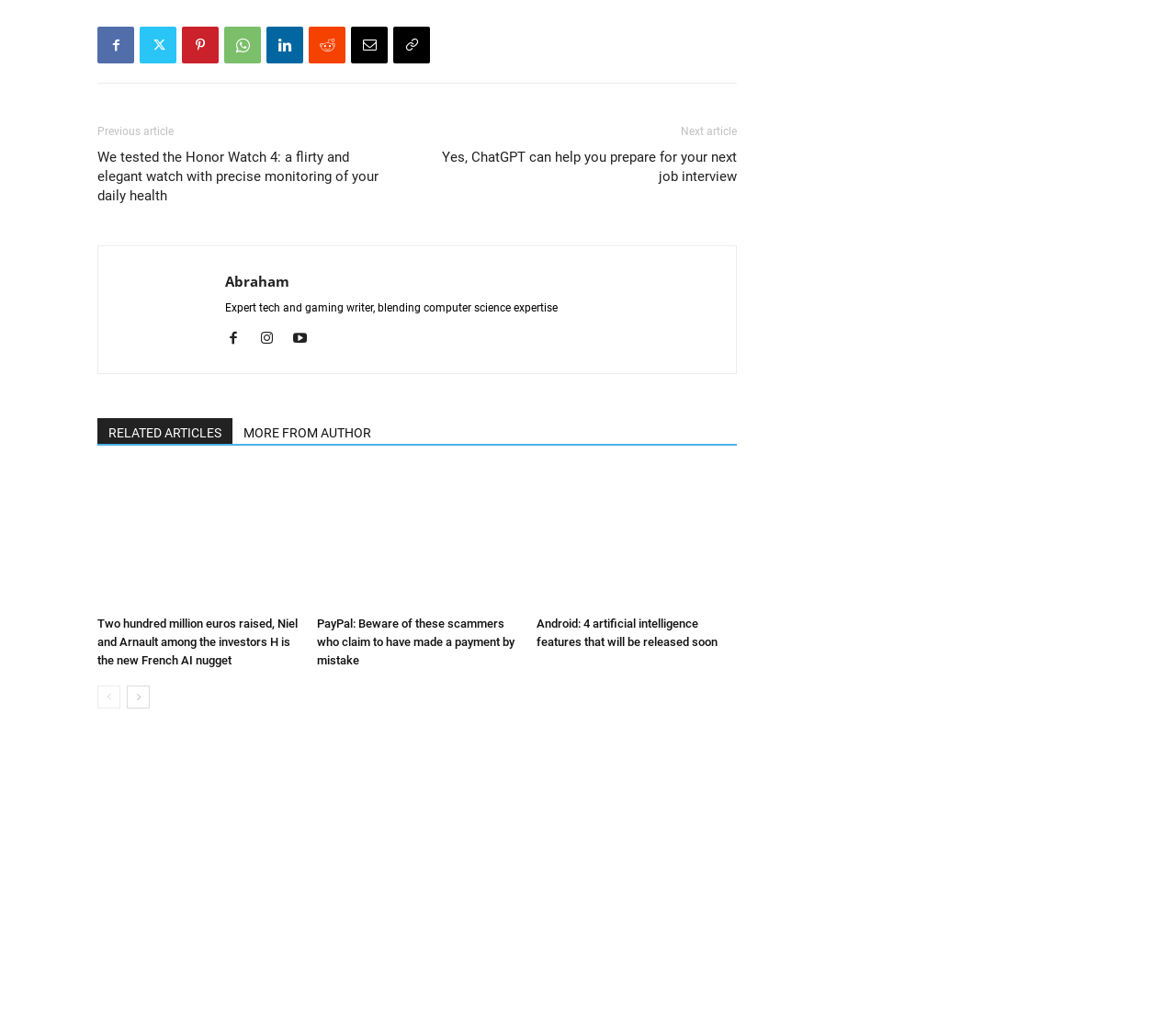What is the author's profession?
Based on the screenshot, answer the question with a single word or phrase.

Tech and gaming writer